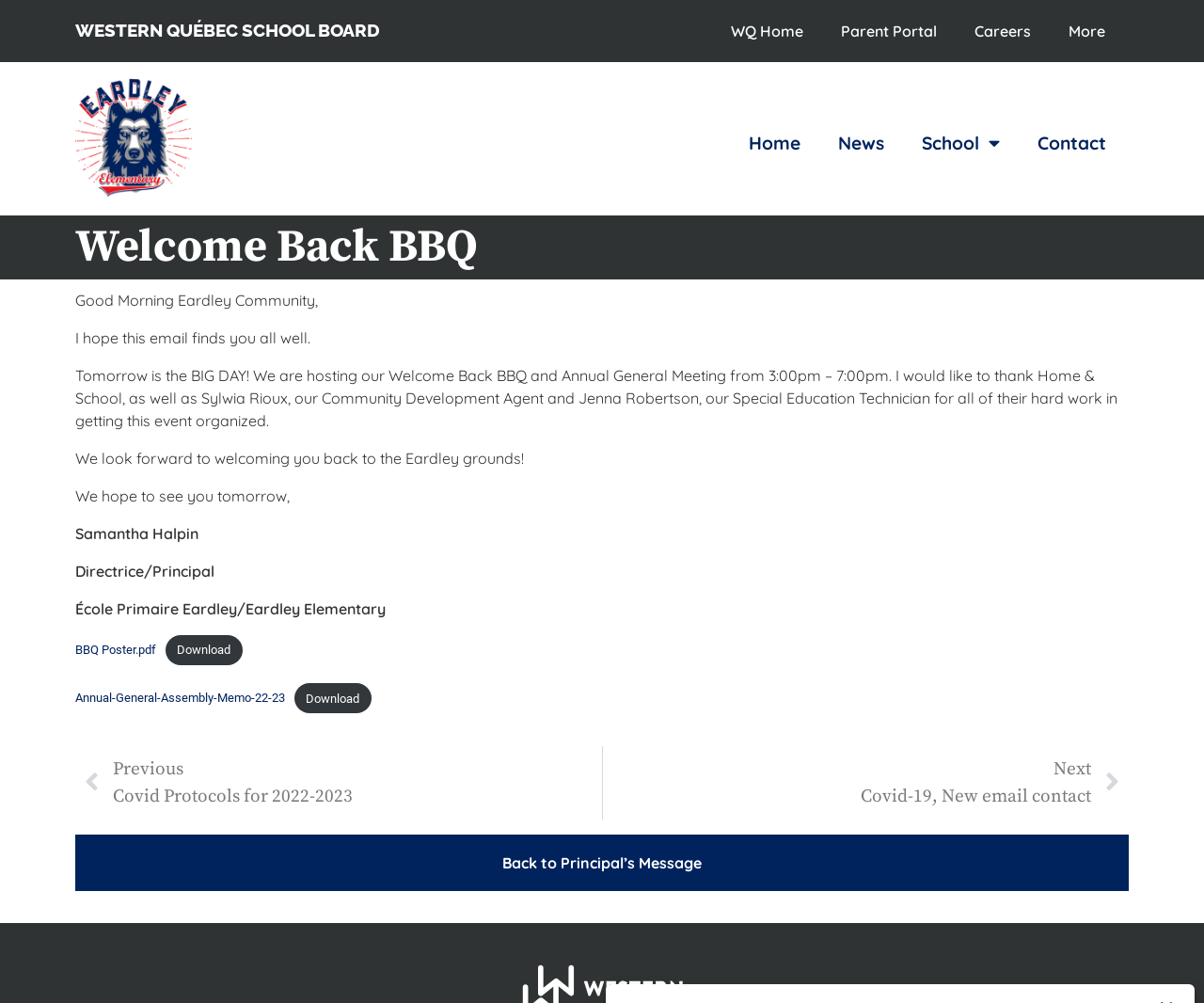Indicate the bounding box coordinates of the clickable region to achieve the following instruction: "Click WQ Home."

[0.591, 0.009, 0.683, 0.053]